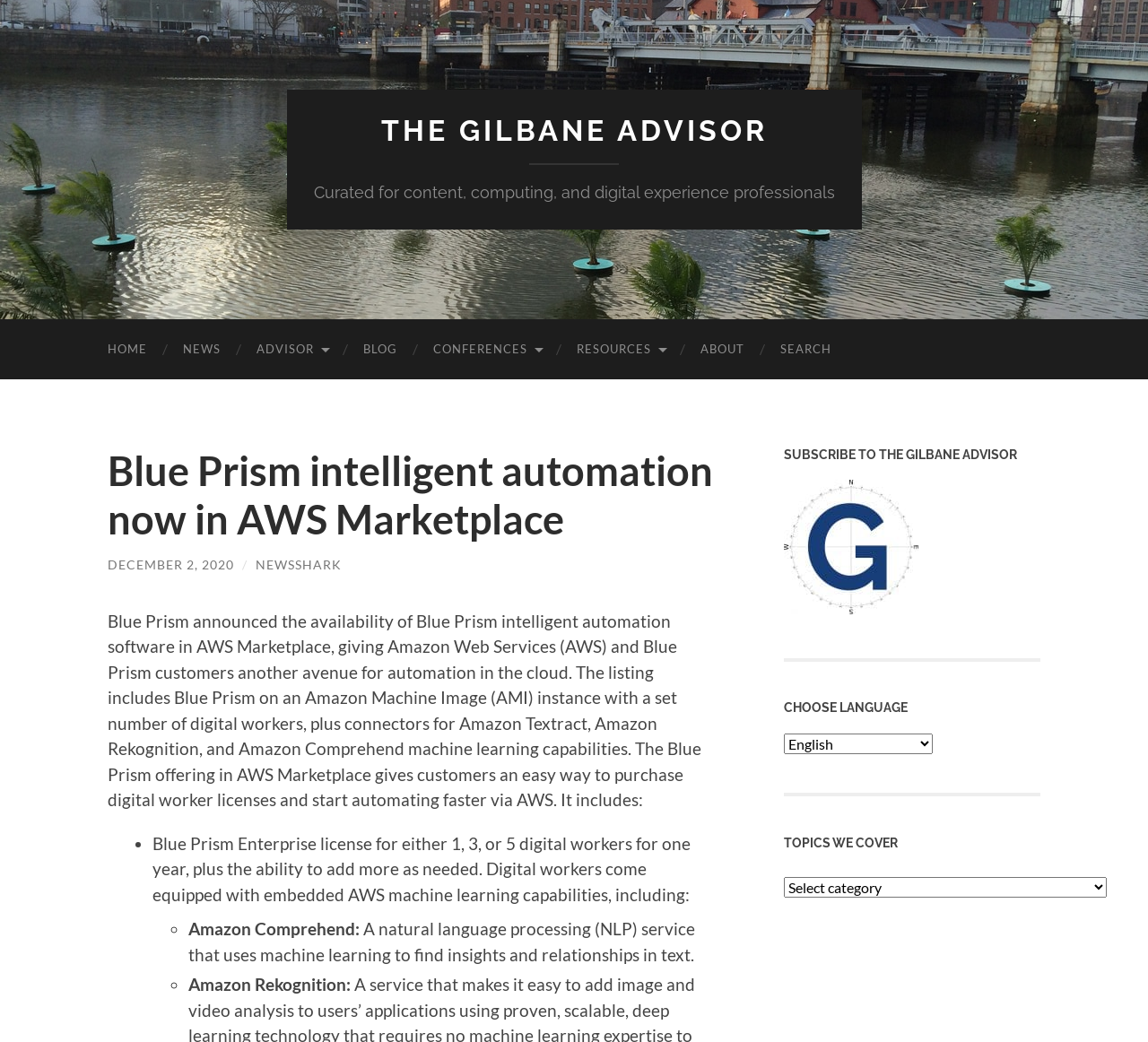Generate a comprehensive caption for the webpage you are viewing.

The webpage appears to be a news article or blog post from "The Gilbane Advisor" about Blue Prism's intelligent automation software being available in AWS Marketplace. 

At the top of the page, there is a navigation menu with links to "HOME", "NEWS", "ADVISOR", "BLOG", "CONFERENCES", "RESOURCES", "ABOUT", and "SEARCH". 

Below the navigation menu, there is a heading that reads "Blue Prism intelligent automation now in AWS Marketplace". 

Following this heading, there is a news article with a date "DECEMBER 2, 2020" and a source "NEWSSHARK". The article discusses how Blue Prism's software is now available in AWS Marketplace, allowing customers to easily purchase digital worker licenses and automate faster via AWS. 

The article explains that the listing includes Blue Prism on an Amazon Machine Image (AMI) instance with a set number of digital workers, plus connectors for Amazon Textract, Amazon Rekognition, and Amazon Comprehend machine learning capabilities. 

There is a list of features included in the Blue Prism offering, such as a license for either 1, 3, or 5 digital workers for one year, plus the ability to add more as needed. The digital workers come equipped with embedded AWS machine learning capabilities, including Amazon Comprehend, a natural language processing (NLP) service, and Amazon Rekognition, an image analysis service. 

On the right side of the page, there is a complementary section with a heading "SUBSCRIBE TO THE GILBANE ADVISOR" and a link to the Gilbane Advisor logo. Below this, there are headings for "CHOOSE LANGUAGE" and "TOPICS WE COVER", each with a dropdown menu.